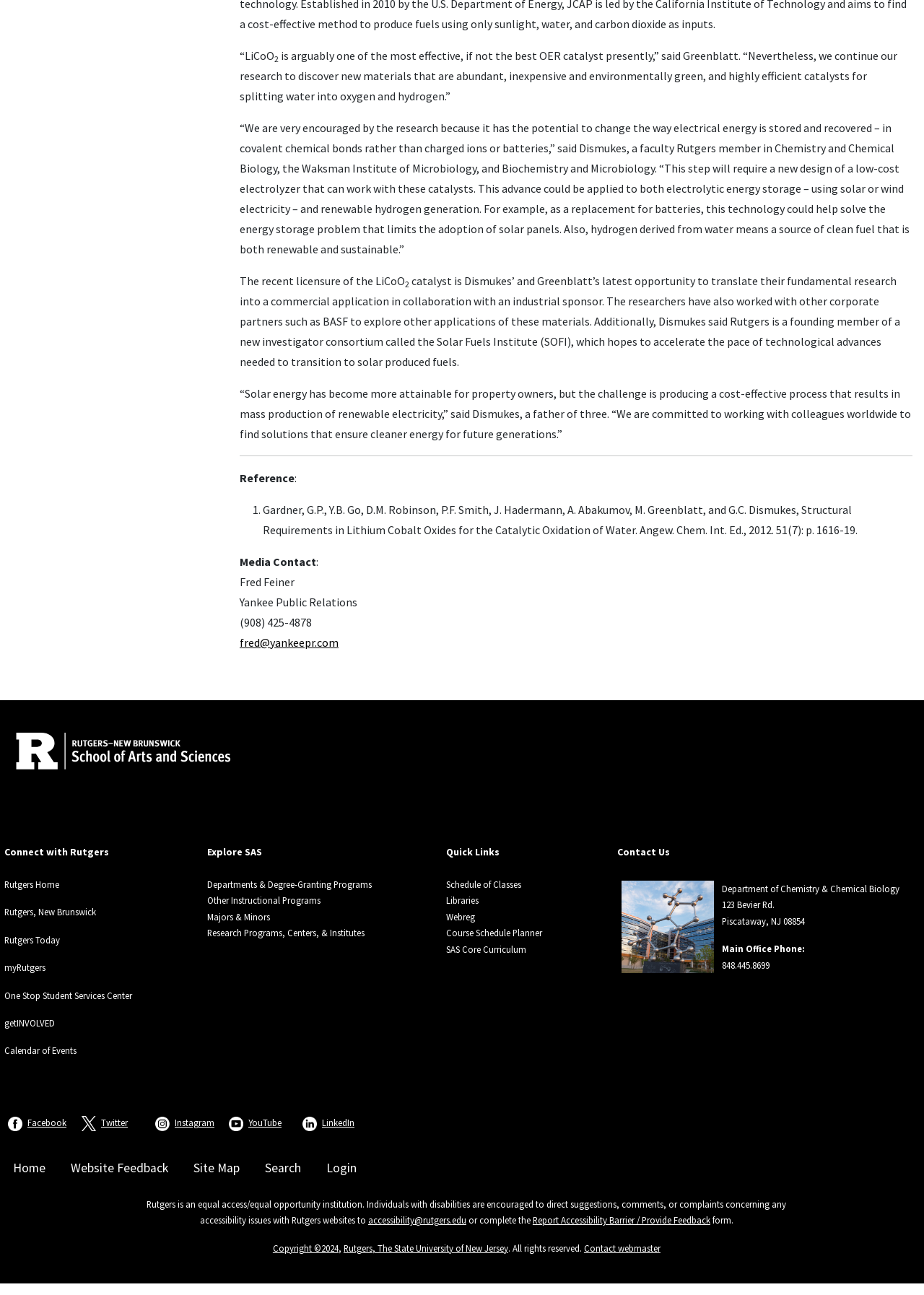Identify the bounding box coordinates of the element that should be clicked to fulfill this task: "Follow Rutgers on Facebook". The coordinates should be provided as four float numbers between 0 and 1, i.e., [left, top, right, bottom].

[0.026, 0.861, 0.076, 0.872]